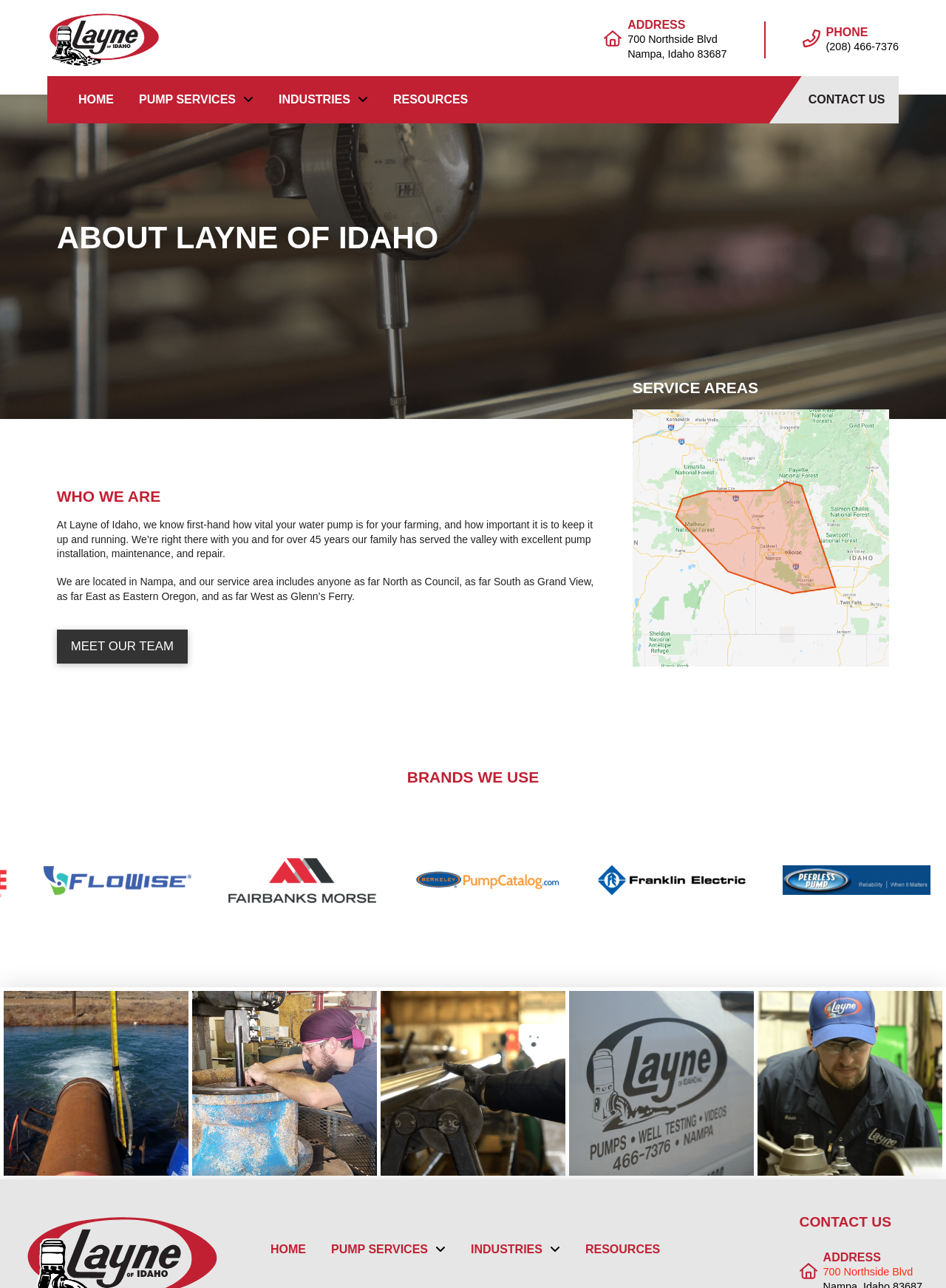Provide a comprehensive caption for the webpage.

This webpage is about Layne of Idaho, a company that provides pump installation, maintenance, and repair services. At the top of the page, there is a logo image and a navigation menu with links to "HOME", "PUMP SERVICES", "INDUSTRIES", "RESOURCES", and "CONTACT US". 

Below the navigation menu, there is a section with the company's address and phone number, separated by a horizontal line. The address is "700 Northside Blvd, Nampa, Idaho 83687" and the phone number is "(208) 466-7376".

The main content of the page is divided into several sections. The first section is about the company's introduction, with a heading "ABOUT LAYNE OF IDAHO" and a subheading "WHO WE ARE". The text describes the company's history and services, stating that they have been serving the valley for over 45 years with excellent pump installation, maintenance, and repair.

The next section is about the company's service areas, with a heading "SERVICE AREAS" and an image that describes the areas they serve. The service areas include the Greater Boise area in Southern Idaho.

The following section is about the brands they use, with a heading "BRANDS WE USE". There are four brands listed, each with a link and an image: Fairbank, Berkeley, Franklin Electric, and Peerless.

Below these sections, there are five images that showcase the company's services, including water coming out of an irrigation pump, a man doing maintenance on a pump, a technician working on water pumps, the Layne of Idaho logo on a truck, and a worker doing maintenance on a pump.

At the bottom of the page, there is a footer section with a navigation menu that duplicates the links at the top, and a "CONTACT US" section with the company's address and a link to it.